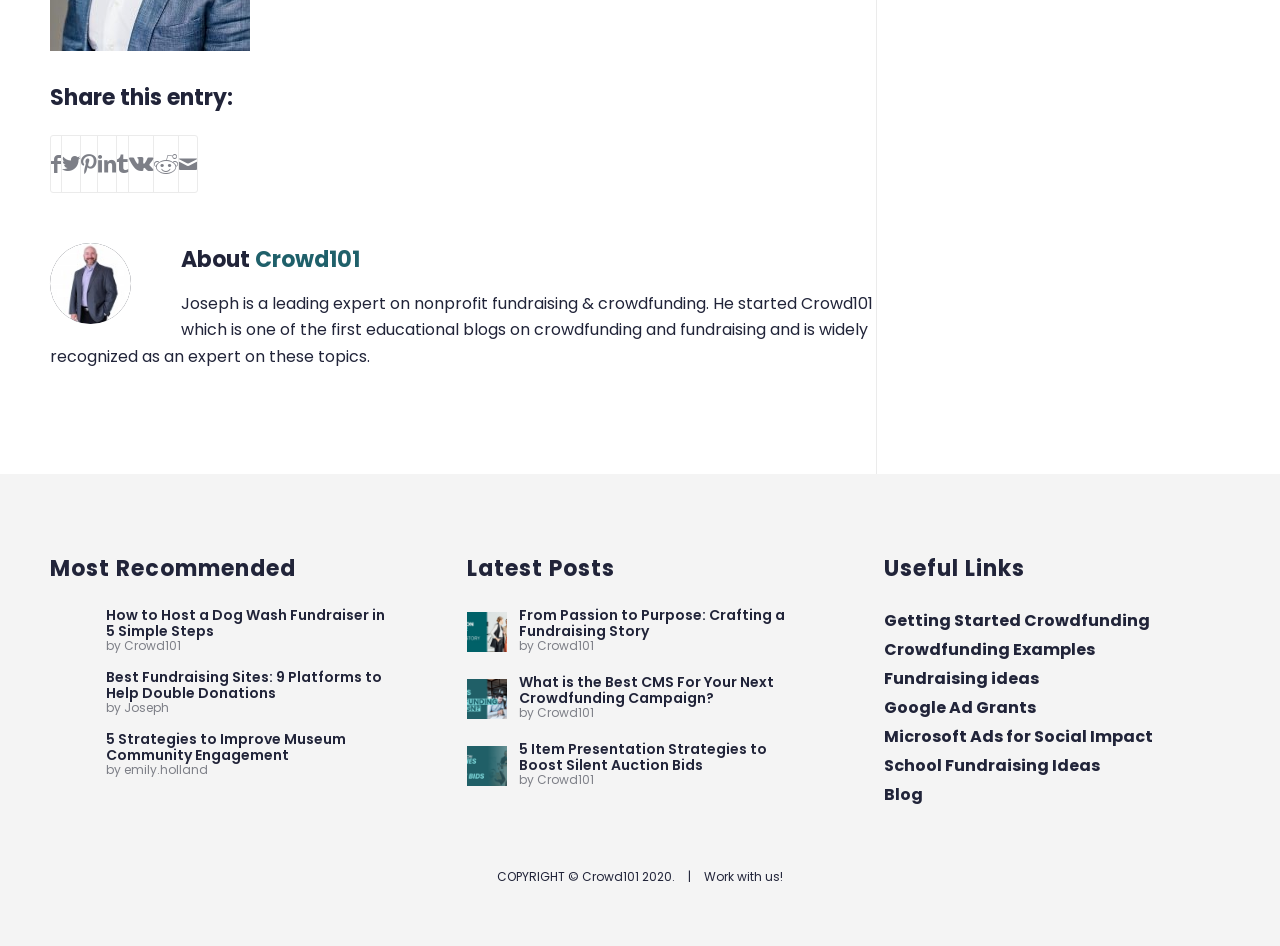What is the name of the expert on nonprofit fundraising?
Based on the image, answer the question with as much detail as possible.

The webpage mentions 'Joseph is a leading expert on nonprofit fundraising & crowdfunding' in the StaticText element with ID 409, indicating that Joseph is the expert on nonprofit fundraising.